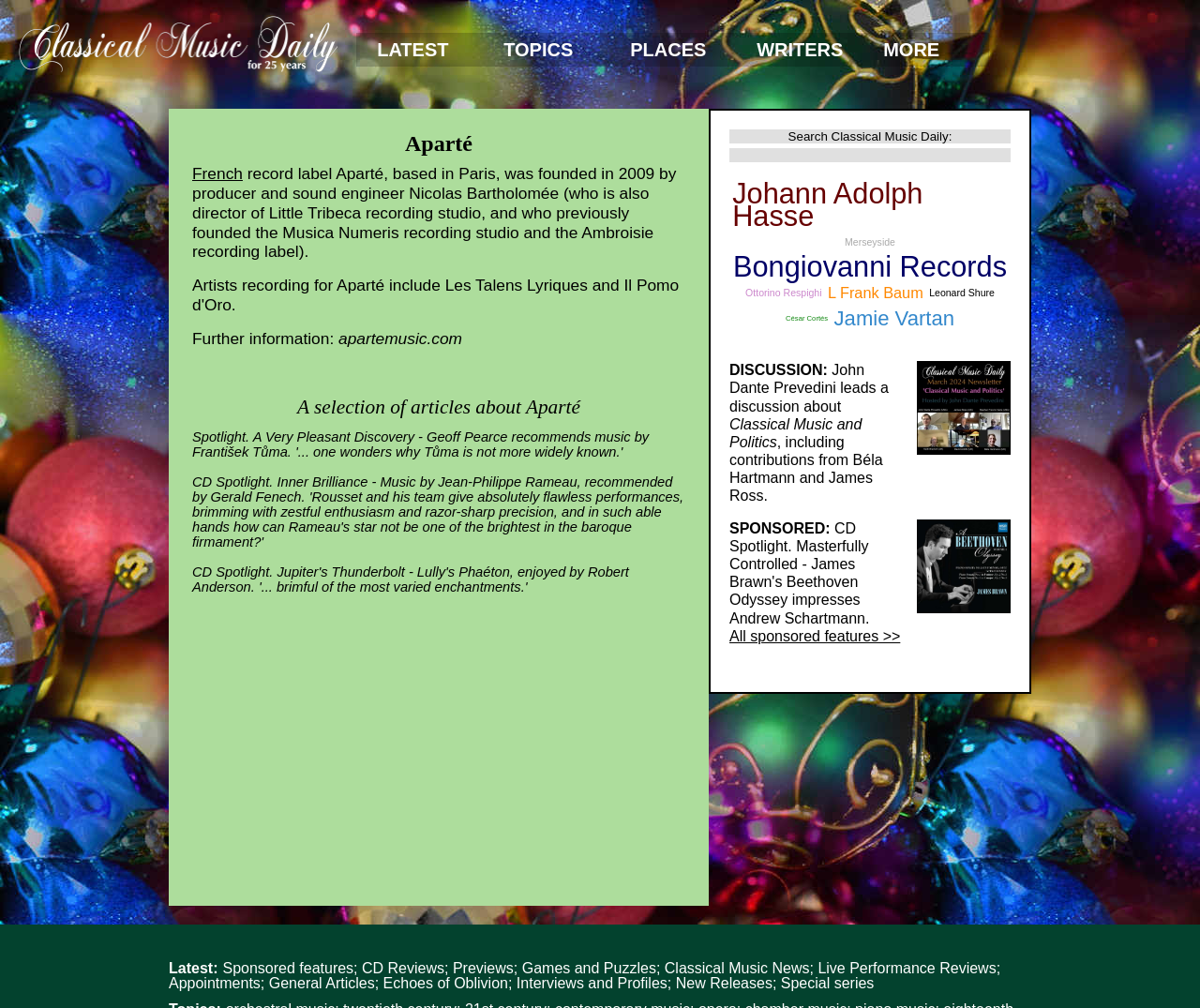Pinpoint the bounding box coordinates of the area that must be clicked to complete this instruction: "Learn about Aparté record label".

[0.16, 0.163, 0.564, 0.259]